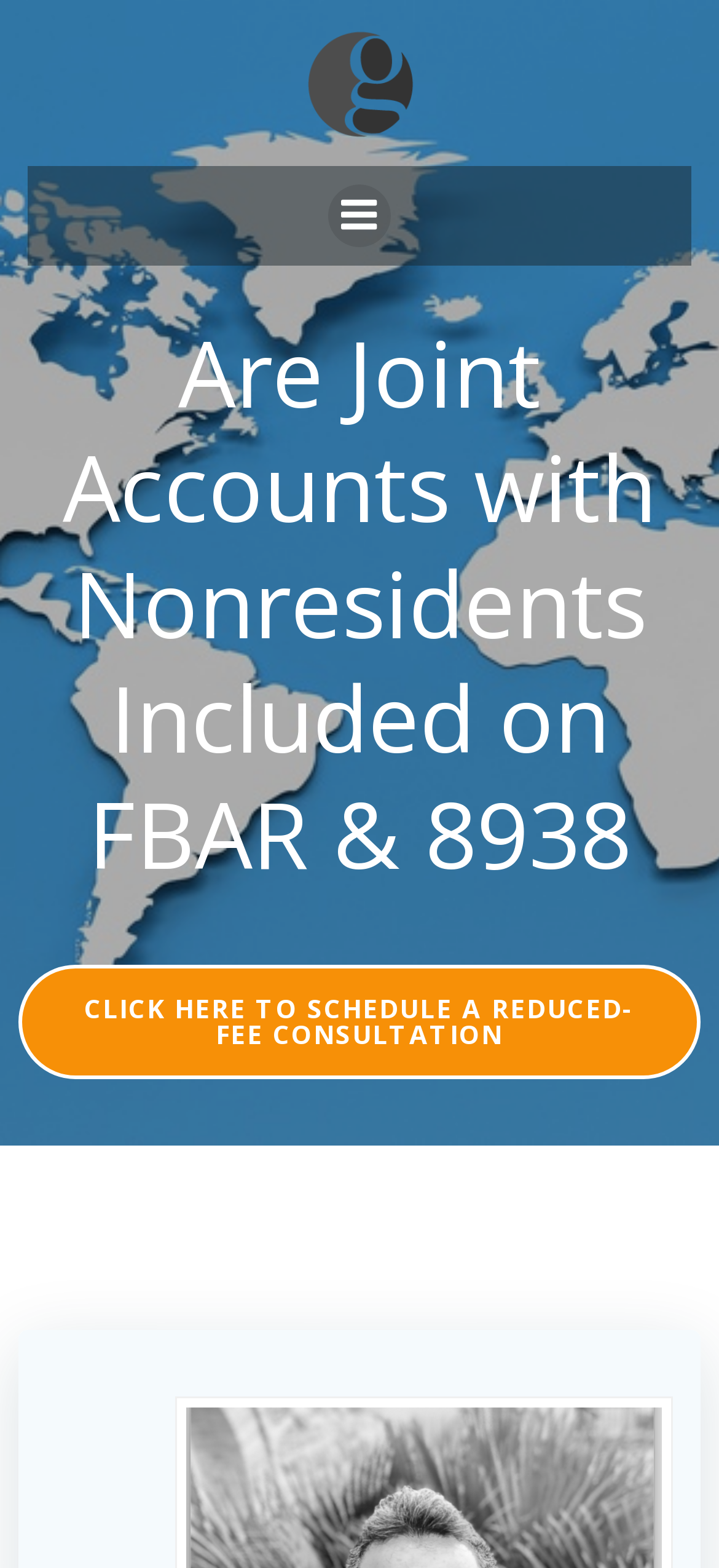Please identify and generate the text content of the webpage's main heading.

Are Joint Accounts with Nonresidents Included on FBAR & 8938